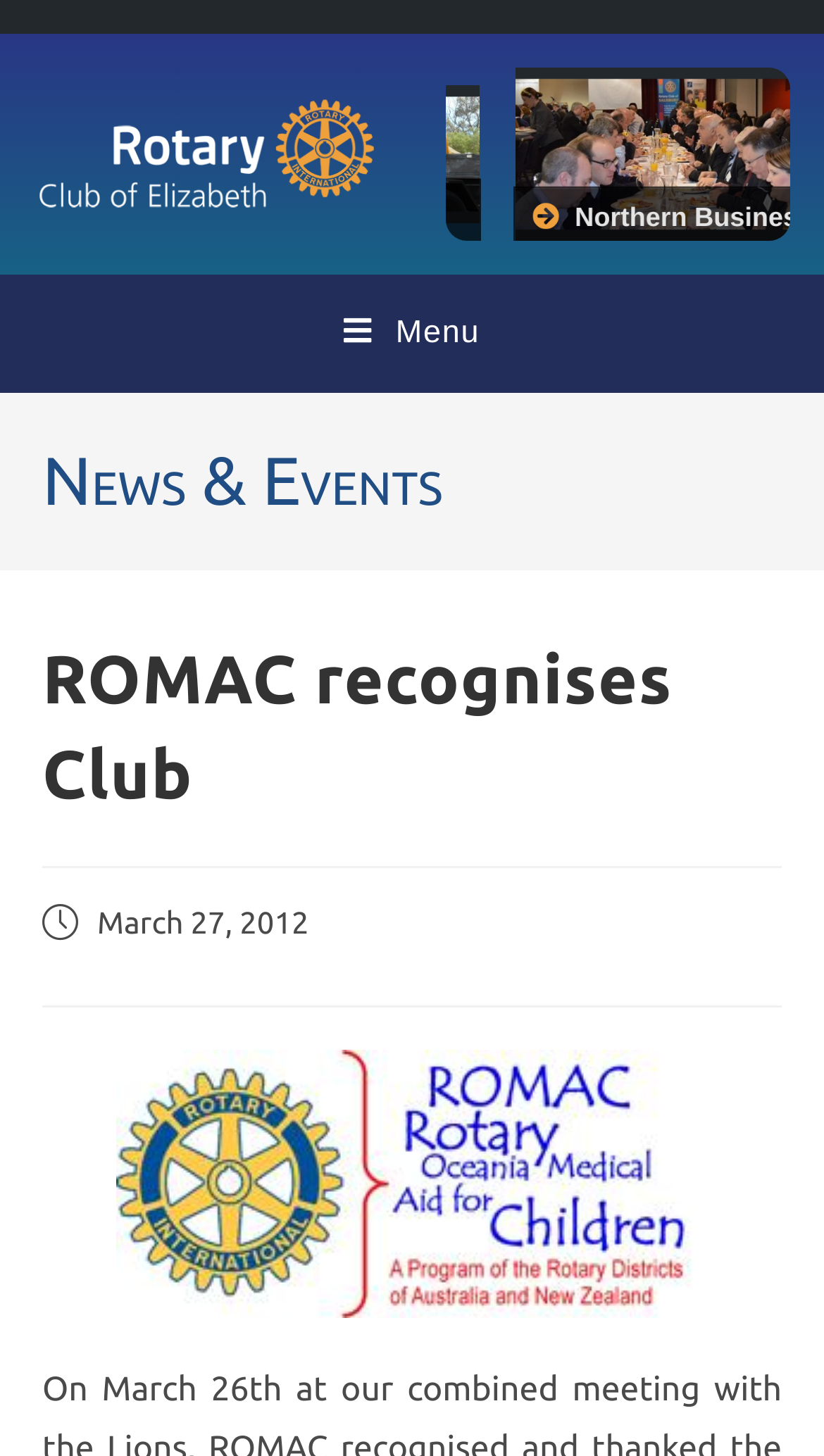What is the name of the rotary club?
Please ensure your answer to the question is detailed and covers all necessary aspects.

I found the answer by looking at the link element with the text 'Rotary Club of Elizabeth' which is a child of the LayoutTable element.